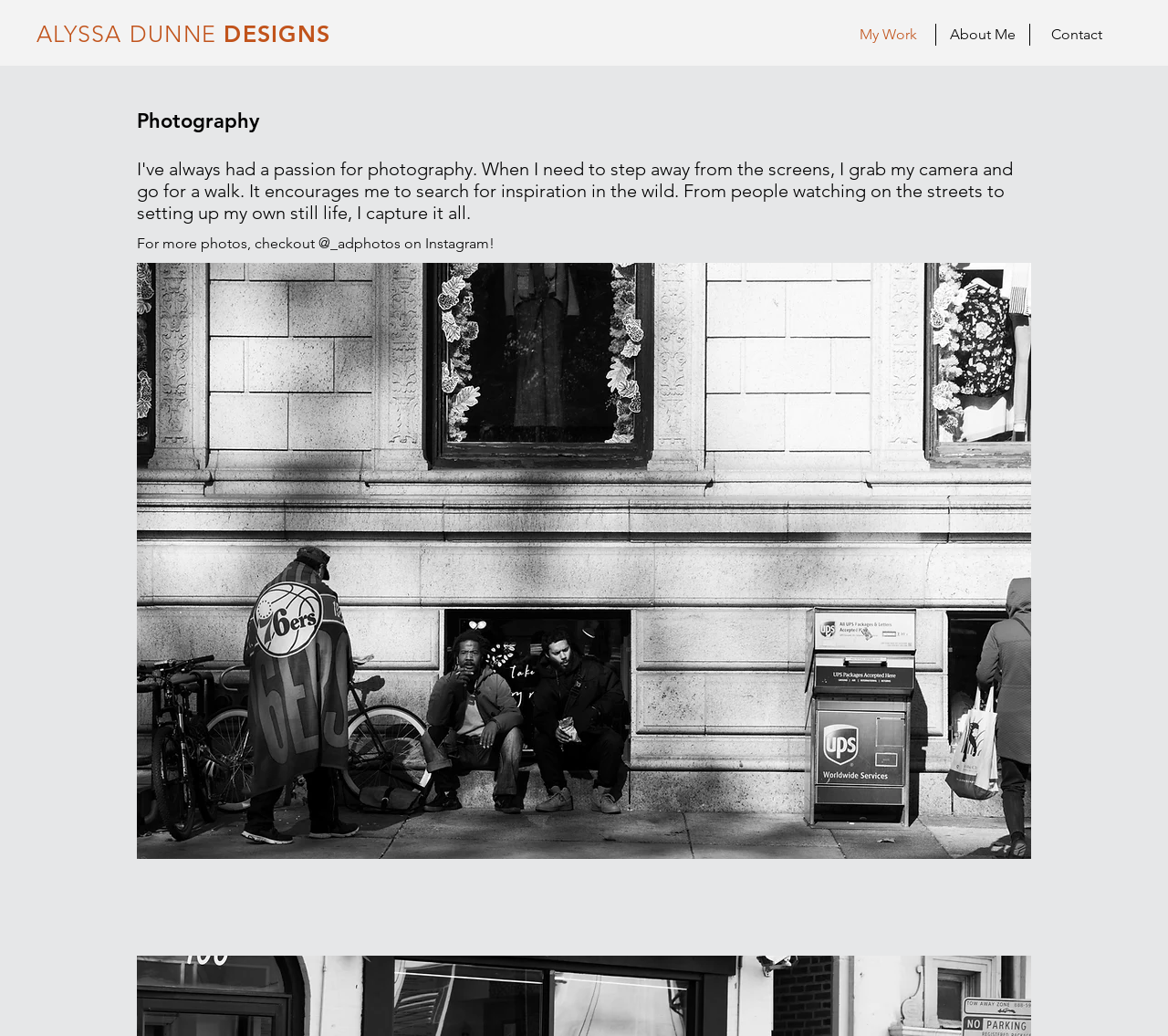Based on the image, please respond to the question with as much detail as possible:
Is there a description of the photographer's work?

There is no description of the photographer's work on the webpage, only a heading and a navigation section, which suggests that the webpage is more of a portfolio or gallery rather than a descriptive page.